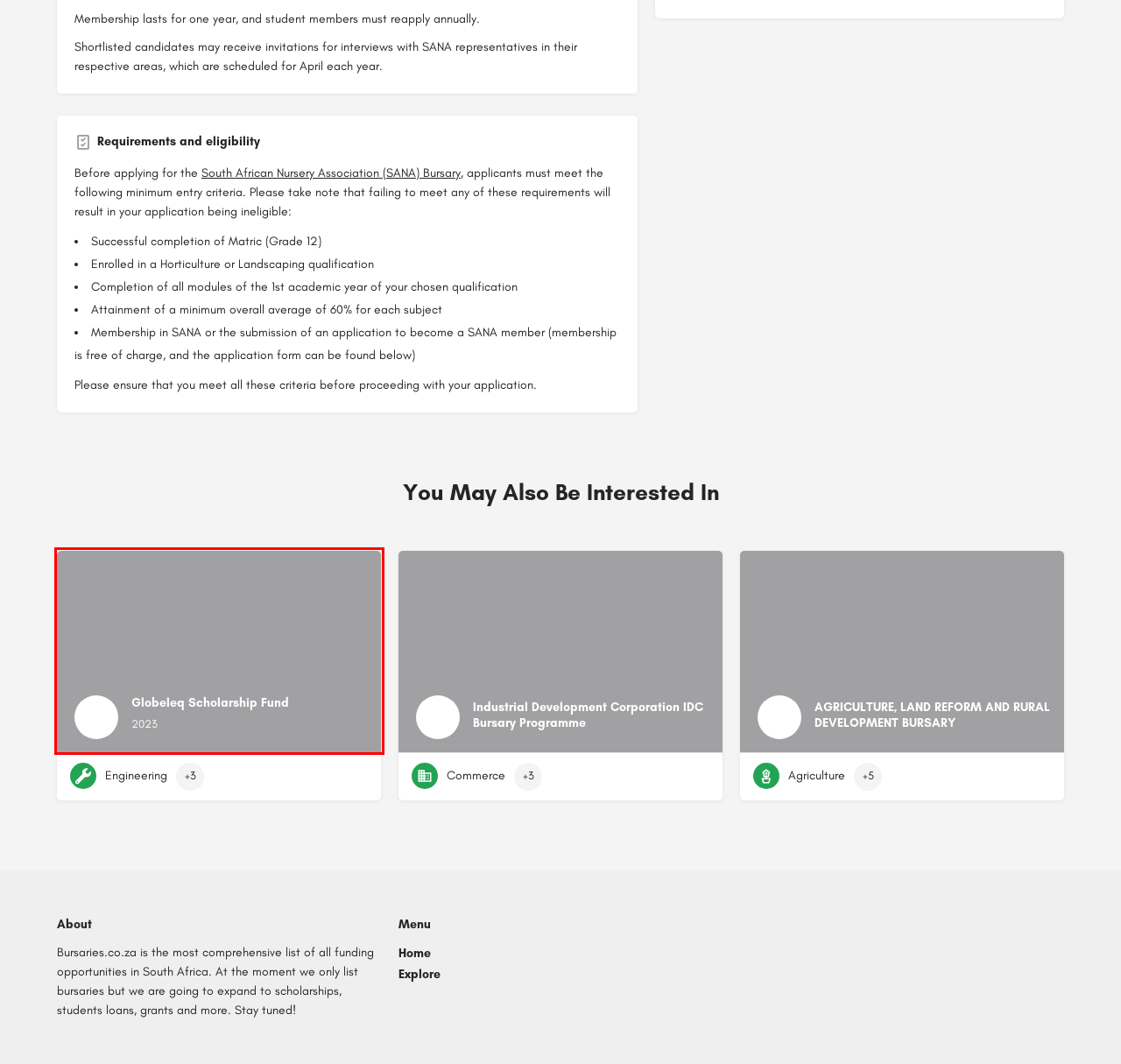You have a screenshot of a webpage where a red bounding box highlights a specific UI element. Identify the description that best matches the resulting webpage after the highlighted element is clicked. The choices are:
A. Tuition Archives | Bursaries
B. Globeleq Scholarship Fund
C. Industrial Development Corporation IDC Bursary Programme
D. Bursaries - Detailed list of 2022 South African Bursaries
E. National Archives | Bursaries
F. Agriculture Archives | Bursaries
G. Commerce Archives | Bursaries
H. Engineering Archives | Bursaries

B